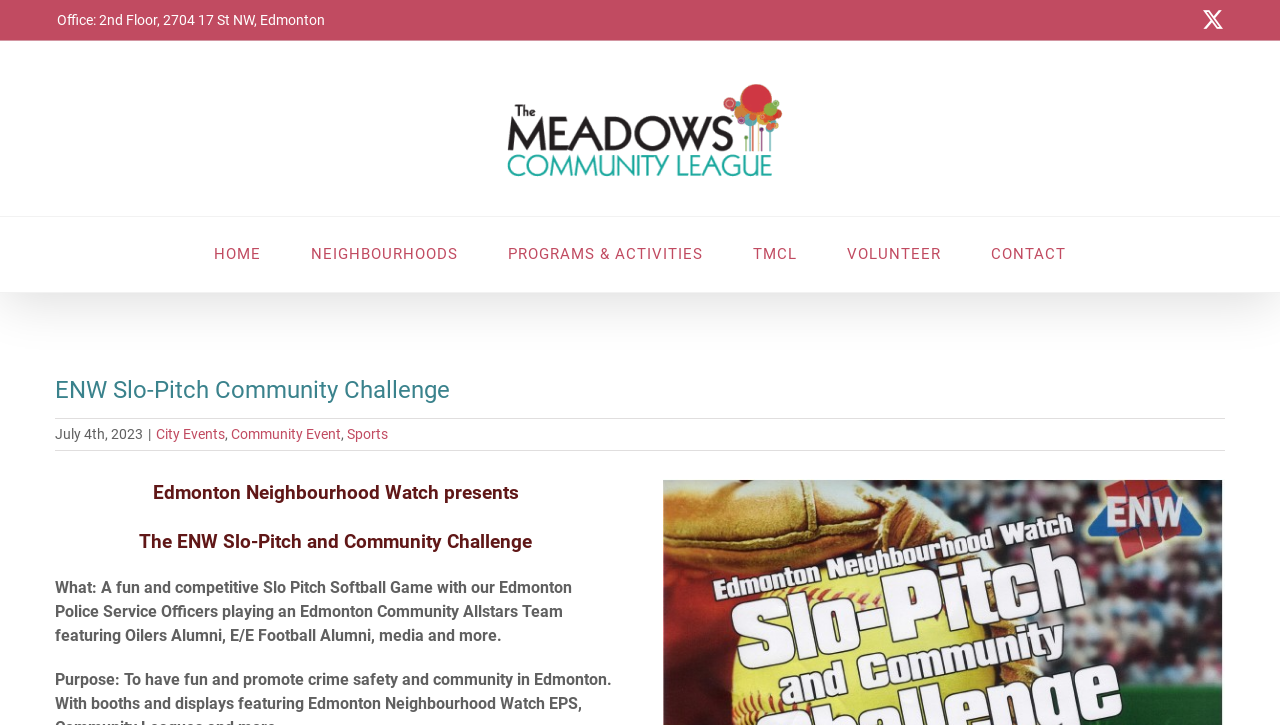Can you locate the main headline on this webpage and provide its text content?

ENW Slo-Pitch Community Challenge